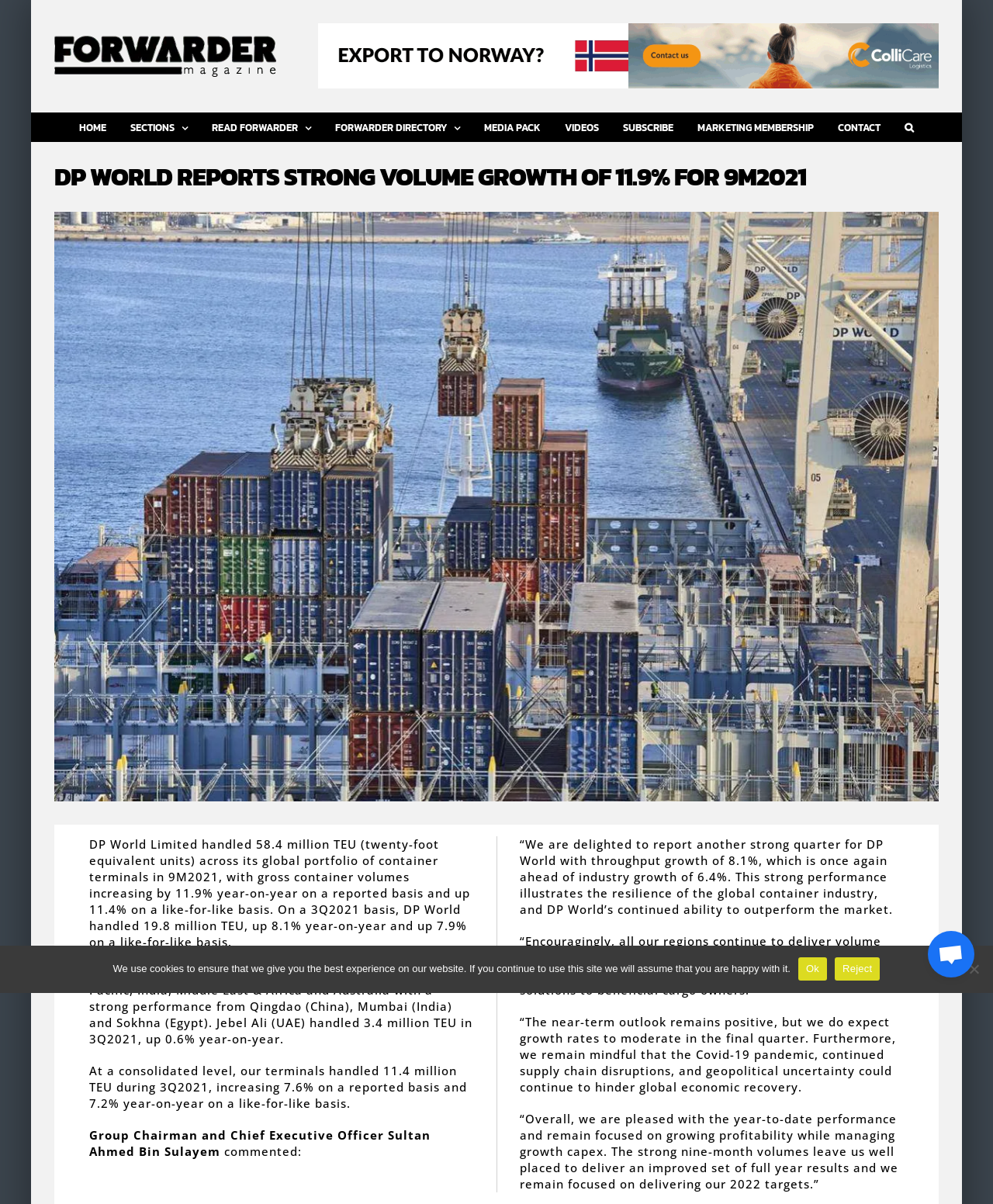What is the logo of the FORWARDER magazine?
Please look at the screenshot and answer in one word or a short phrase.

FORWARDER magazine Logo